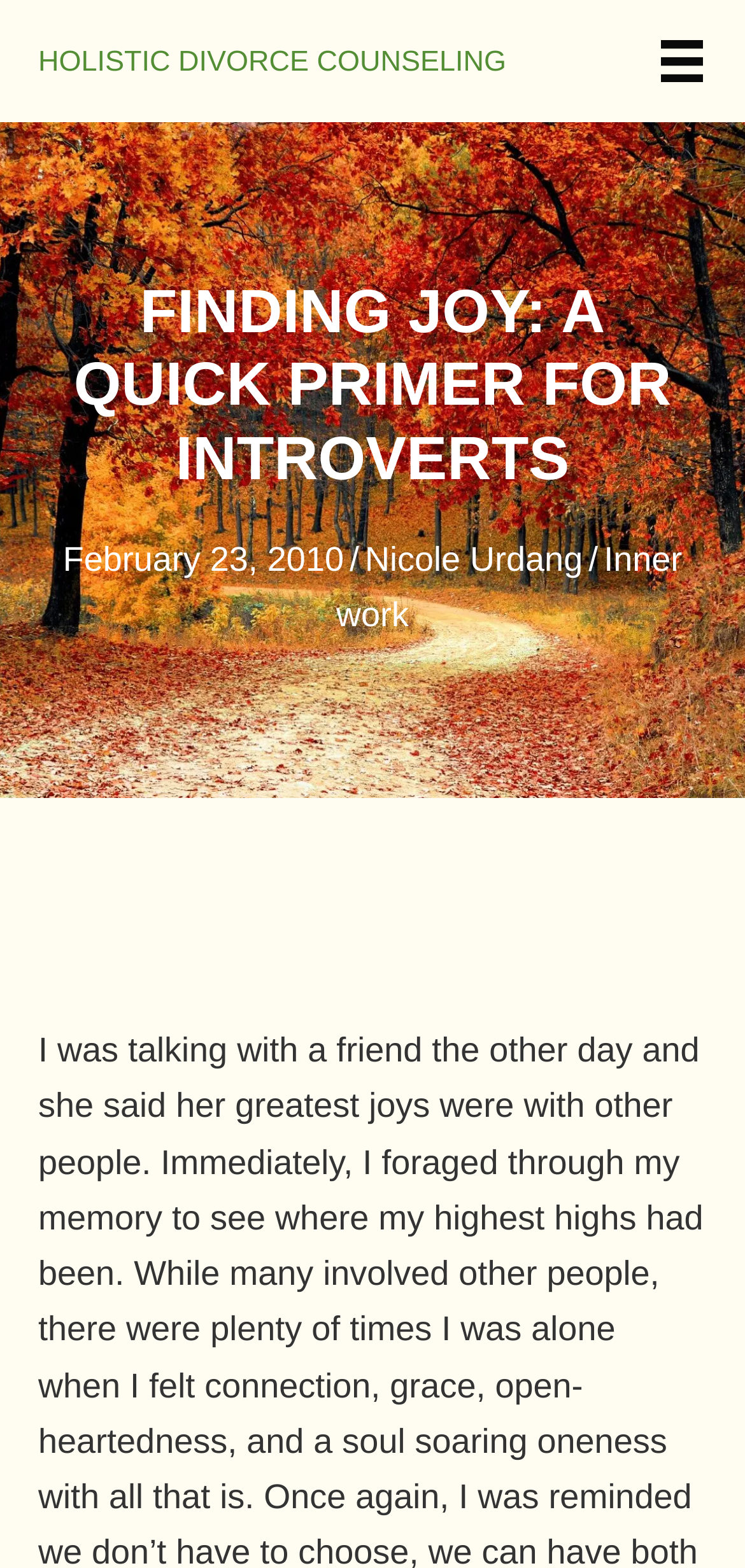What is the name of the website?
Make sure to answer the question with a detailed and comprehensive explanation.

I found the name of the website by looking at the link element that contains the website's name, which is 'HOLISTIC DIVORCE COUNSELING'. This element is located at the top of the webpage and is a link.